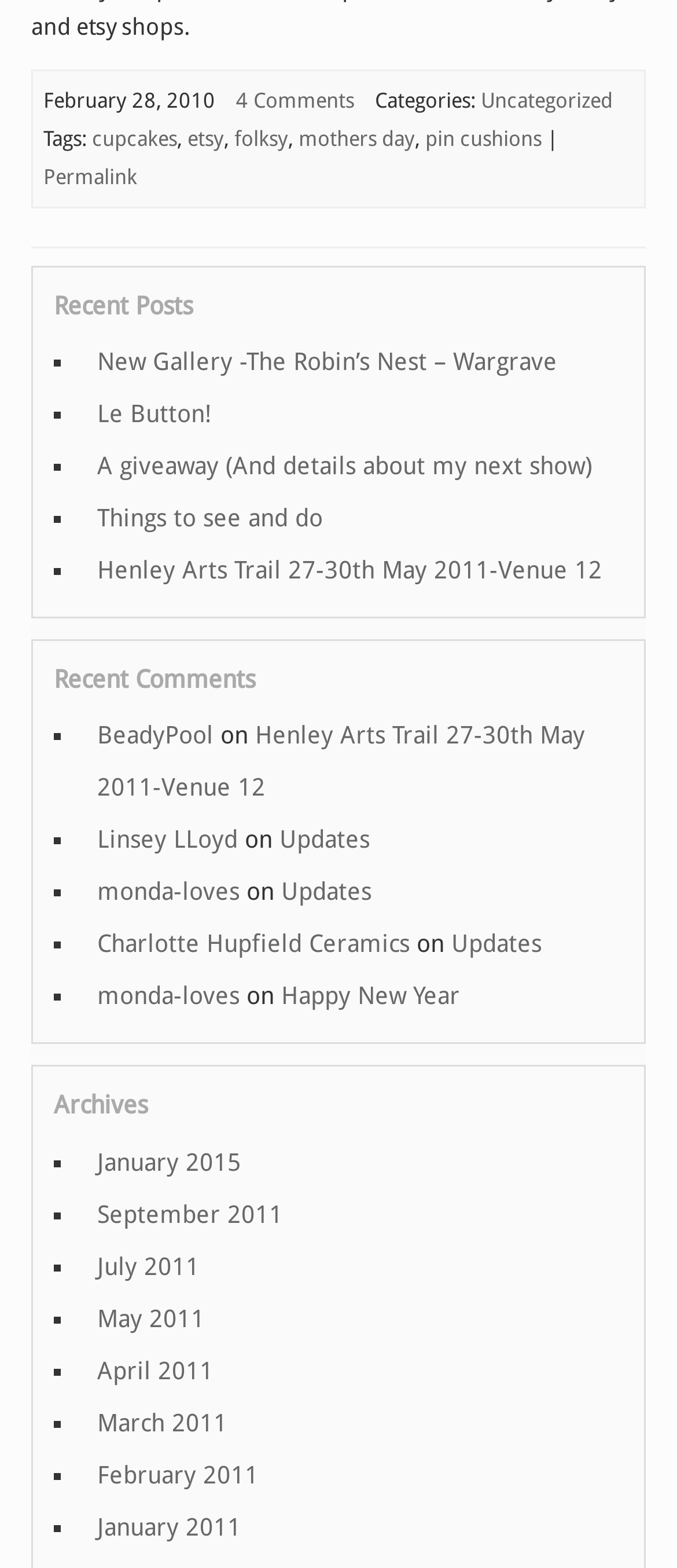Respond to the question with just a single word or phrase: 
What is the date of the post?

February 28, 2010